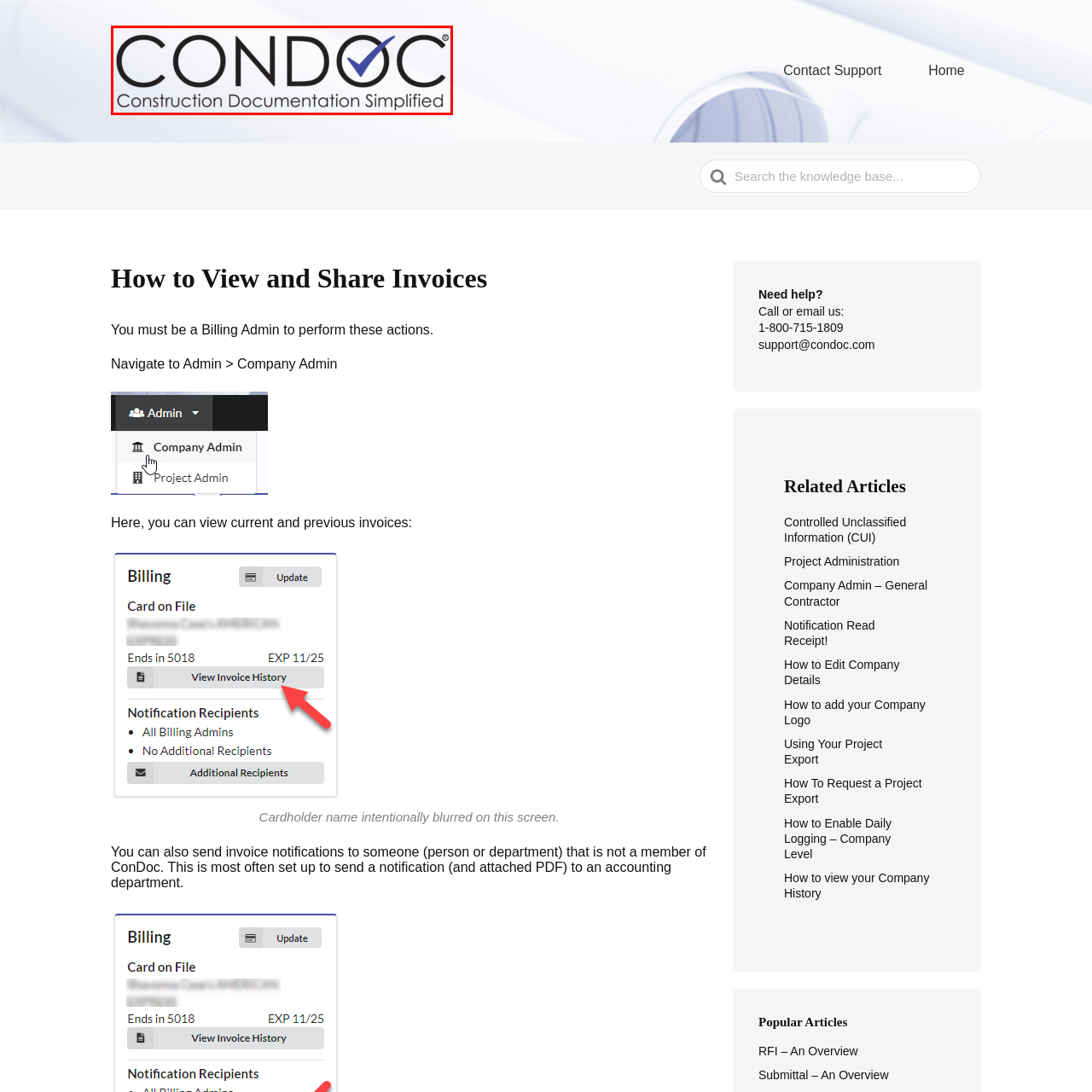Please scrutinize the image encapsulated by the red bounding box and provide an elaborate answer to the next question based on the details in the image: What is the mission of ConDoc?

The mission of ConDoc is to simplify construction documentation, as stated in the tagline 'Construction Documentation Simplified', which implies that the organization aims to streamline the often complex processes associated with construction documentation.